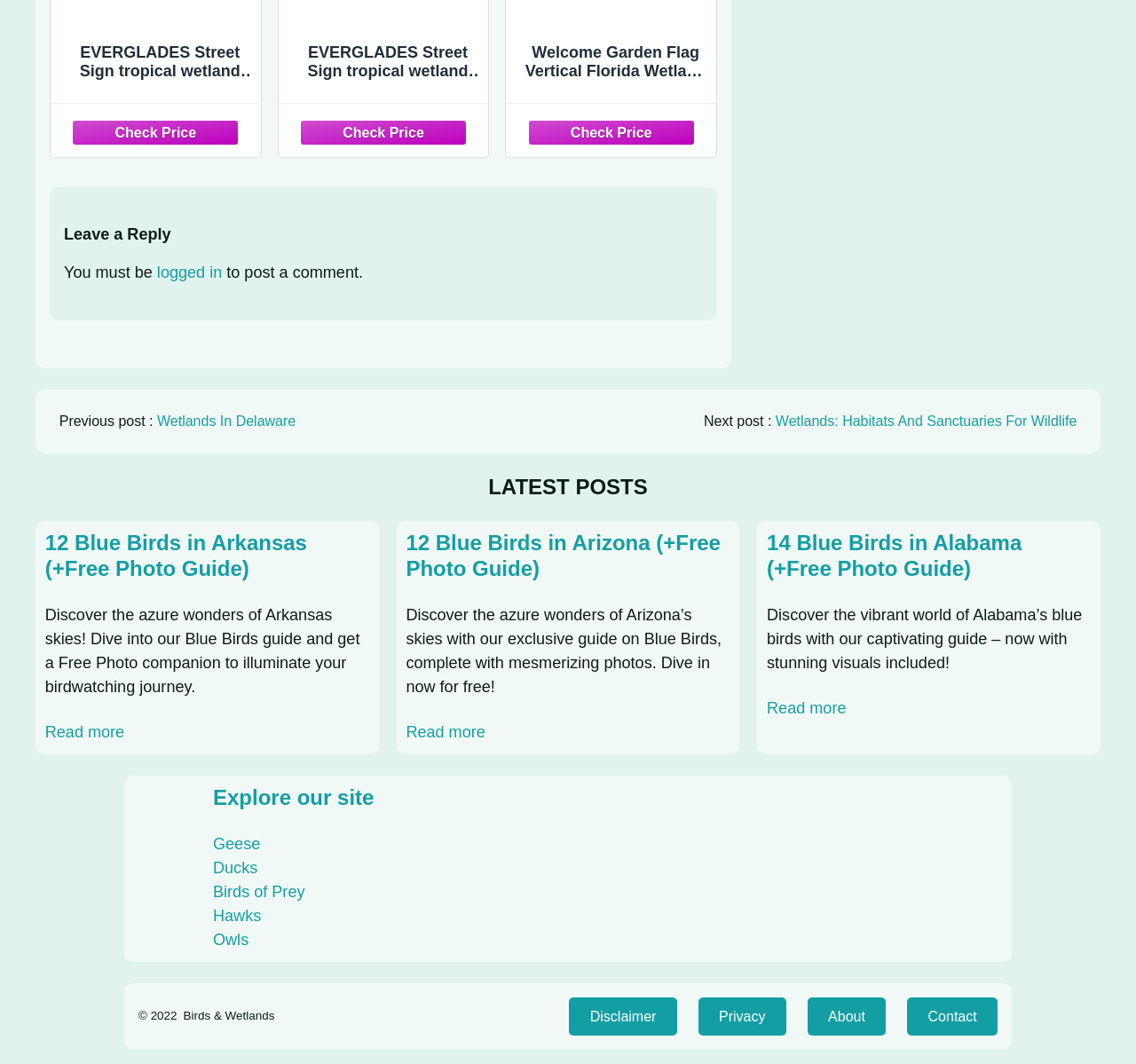Please identify the bounding box coordinates of the clickable element to fulfill the following instruction: "Read more about 12 Blue Birds in Arkansas". The coordinates should be four float numbers between 0 and 1, i.e., [left, top, right, bottom].

[0.04, 0.677, 0.109, 0.7]